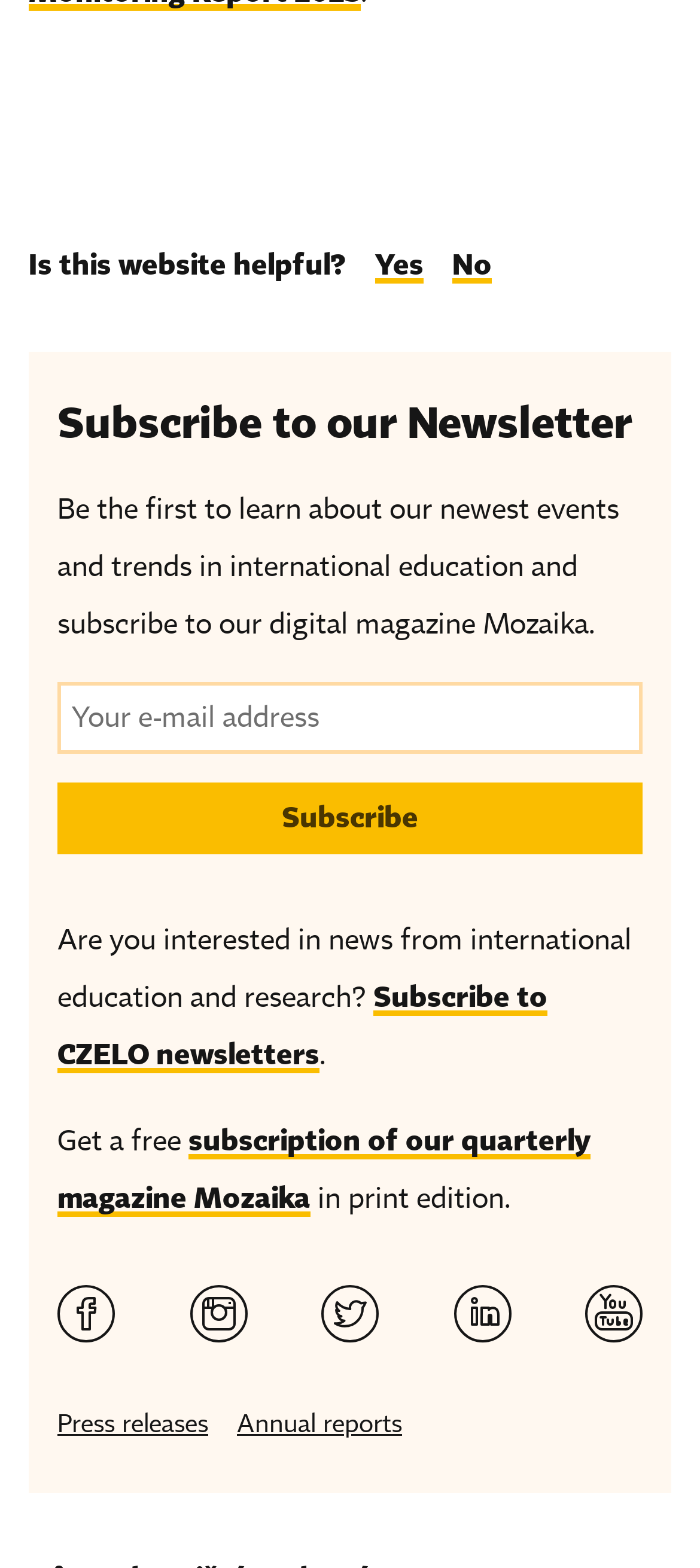Kindly determine the bounding box coordinates of the area that needs to be clicked to fulfill this instruction: "Subscribe to the newsletter".

[0.082, 0.499, 0.918, 0.545]